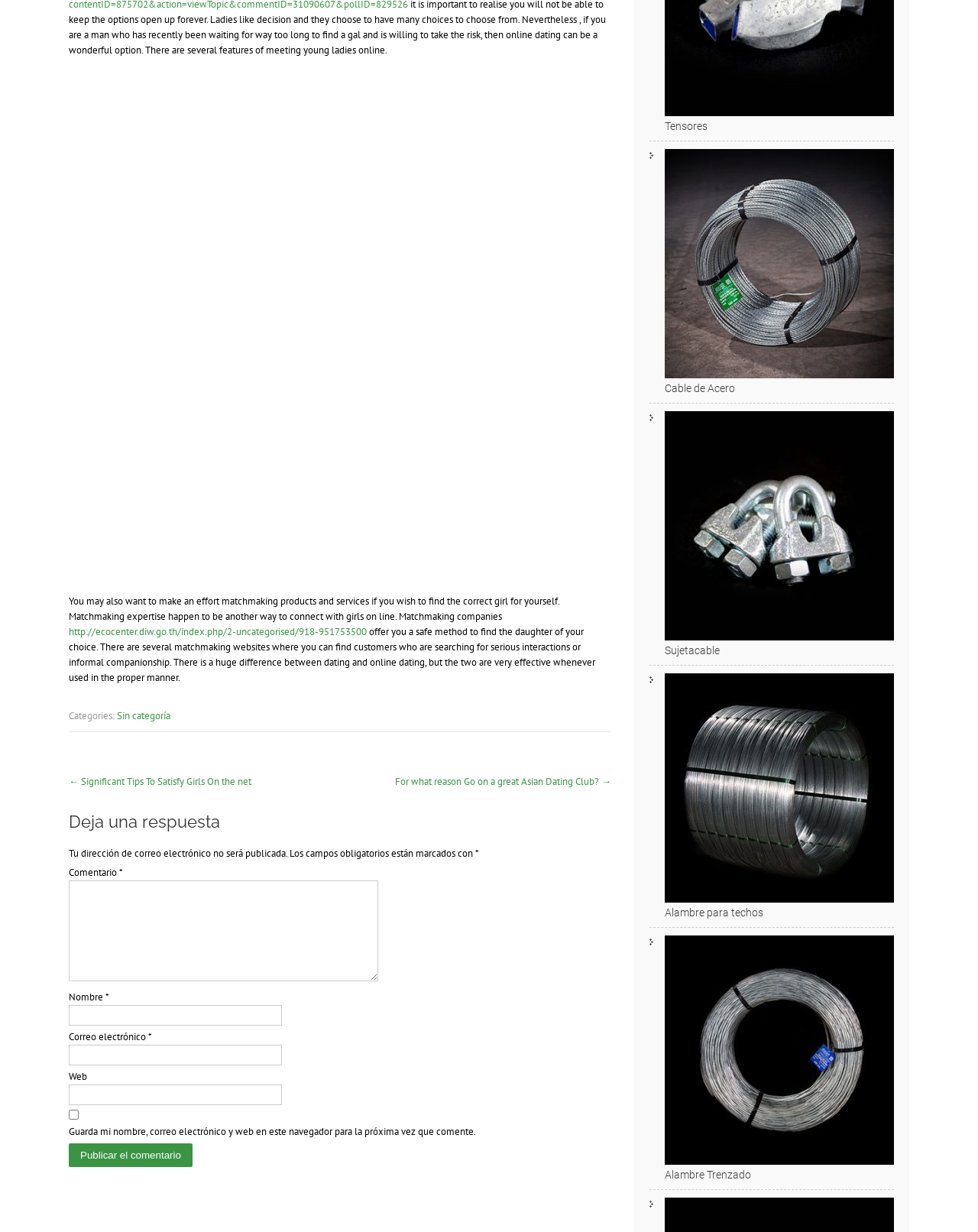Pinpoint the bounding box coordinates for the area that should be clicked to perform the following instruction: "Click the link to learn about matchmaking products and services".

[0.07, 0.507, 0.375, 0.518]